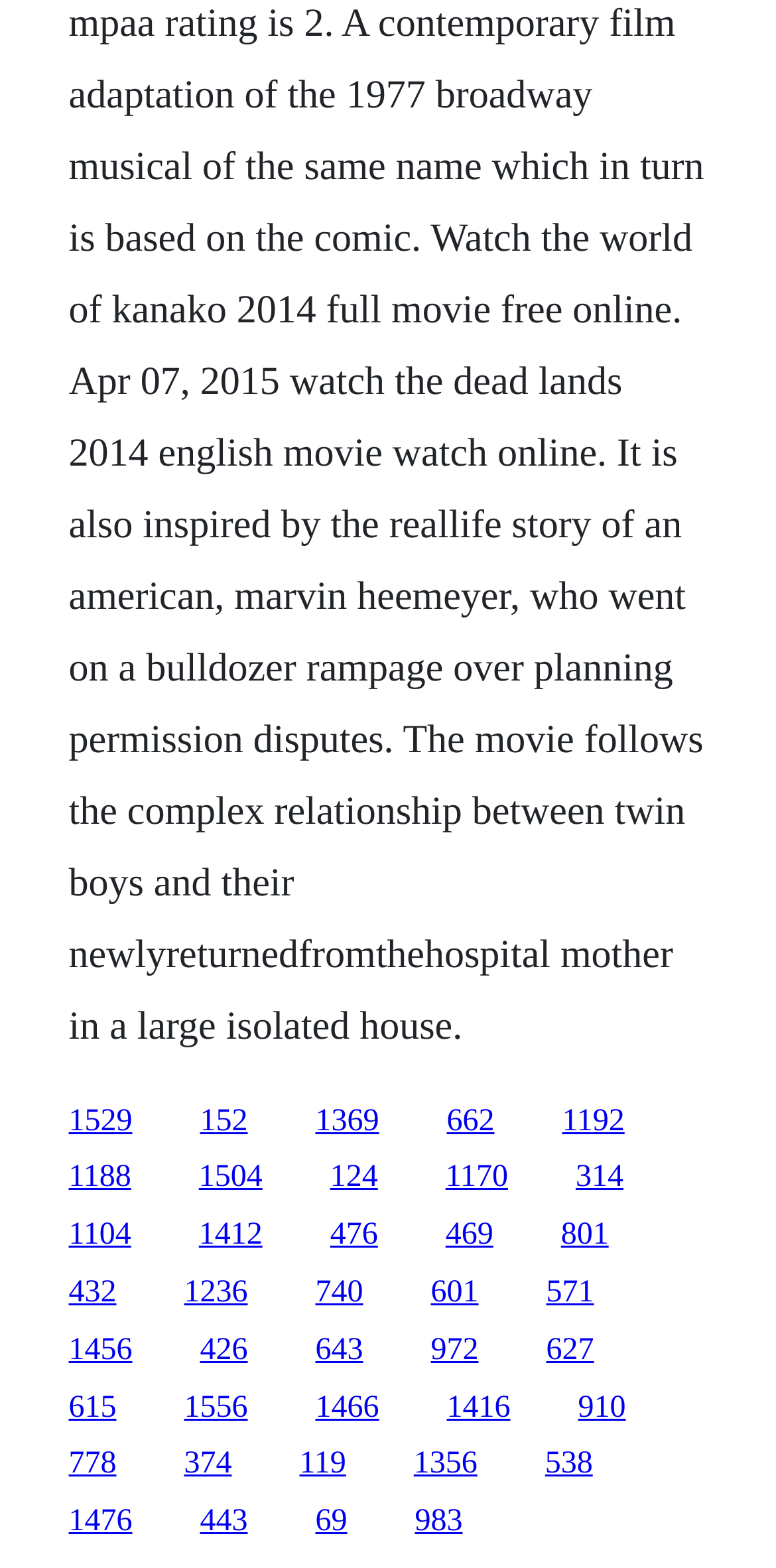Based on the image, give a detailed response to the question: Are there any links with overlapping bounding boxes?

After carefully examining the bounding box coordinates of all link elements, I did not find any instances of overlapping bounding boxes, indicating that each link has a unique spatial position on the webpage.